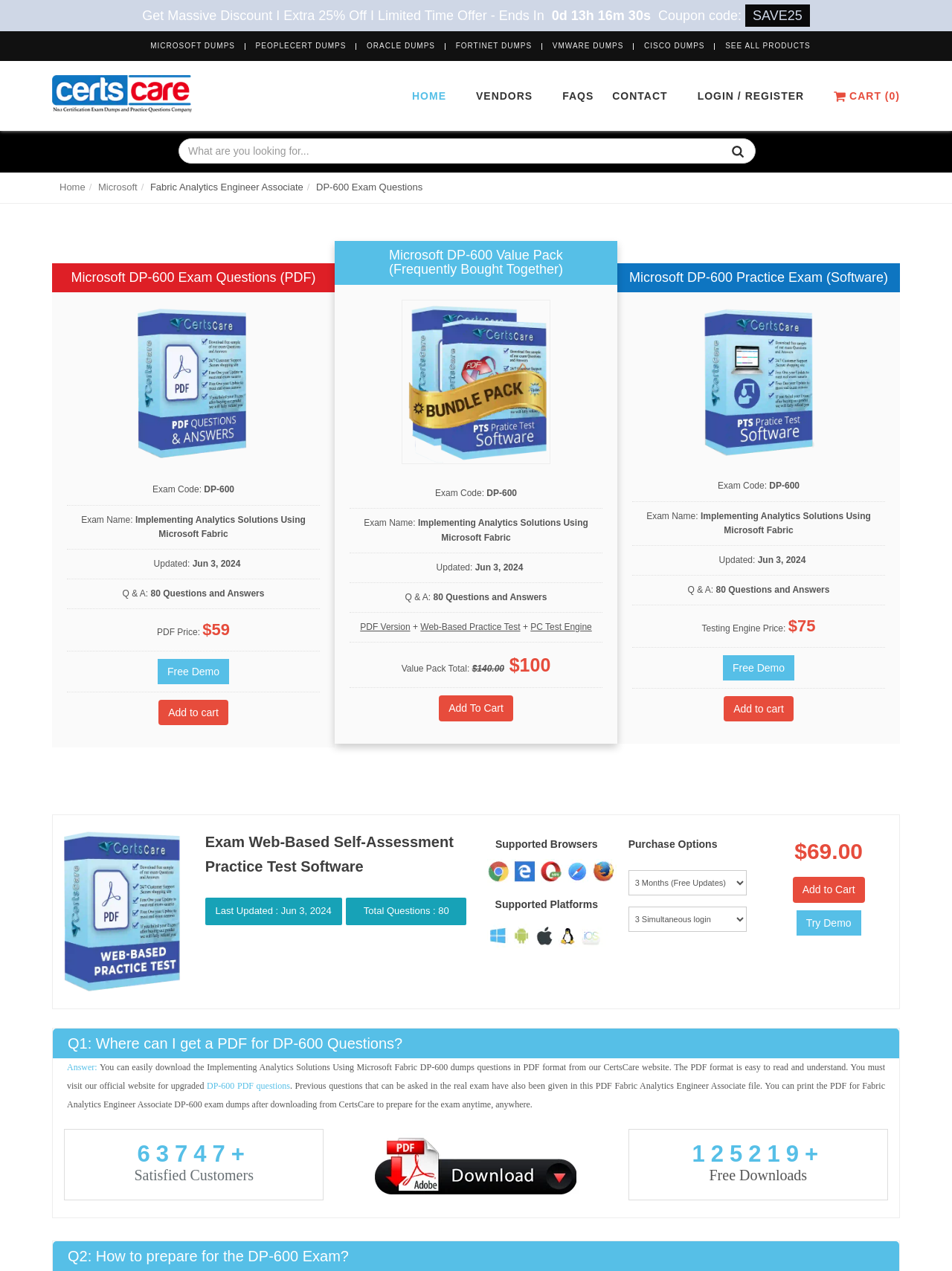Determine the bounding box coordinates of the clickable region to follow the instruction: "Click the 'Add to cart' button".

[0.167, 0.551, 0.24, 0.571]